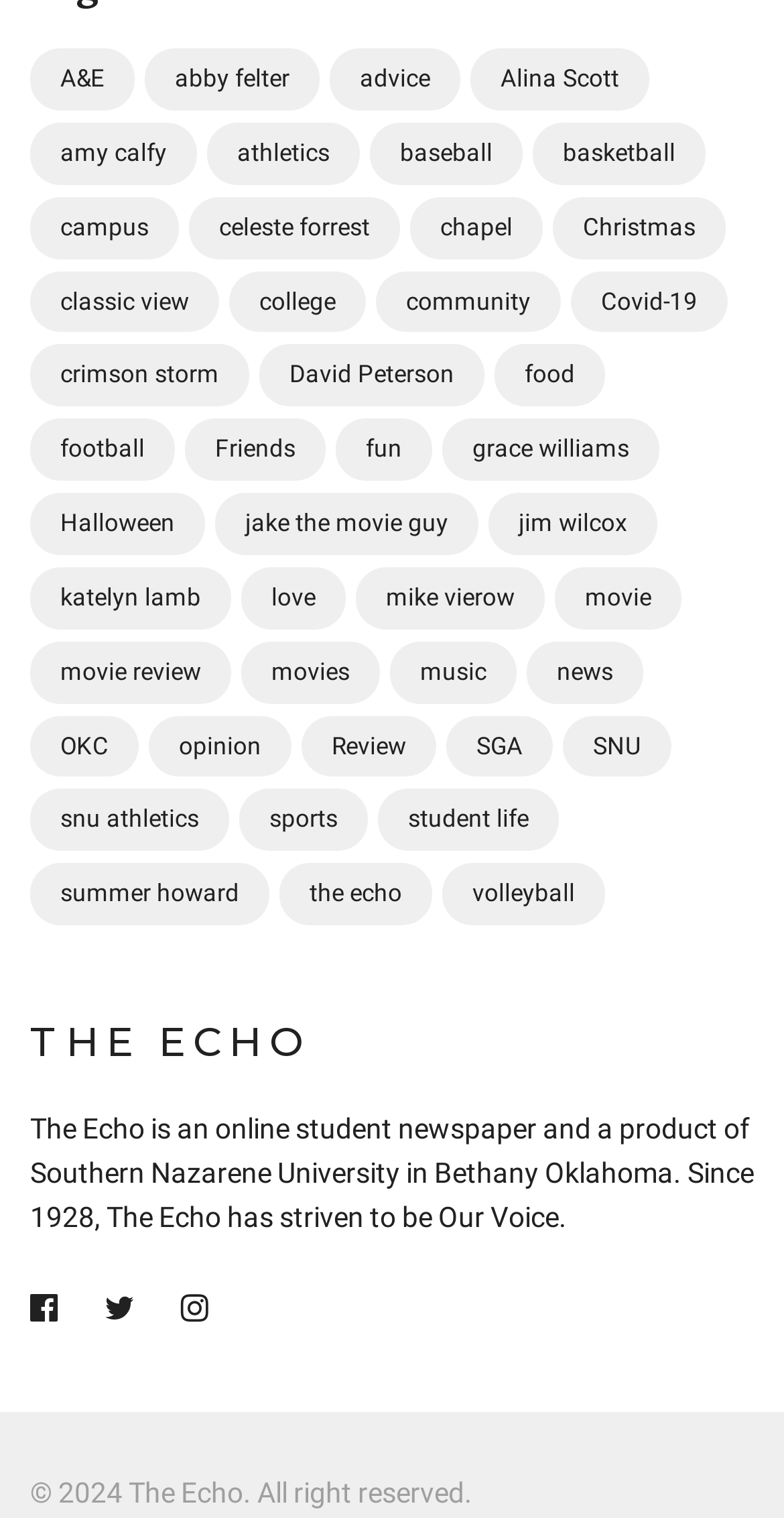Please provide the bounding box coordinates for the element that needs to be clicked to perform the instruction: "Search for something". The coordinates must consist of four float numbers between 0 and 1, formatted as [left, top, right, bottom].

None